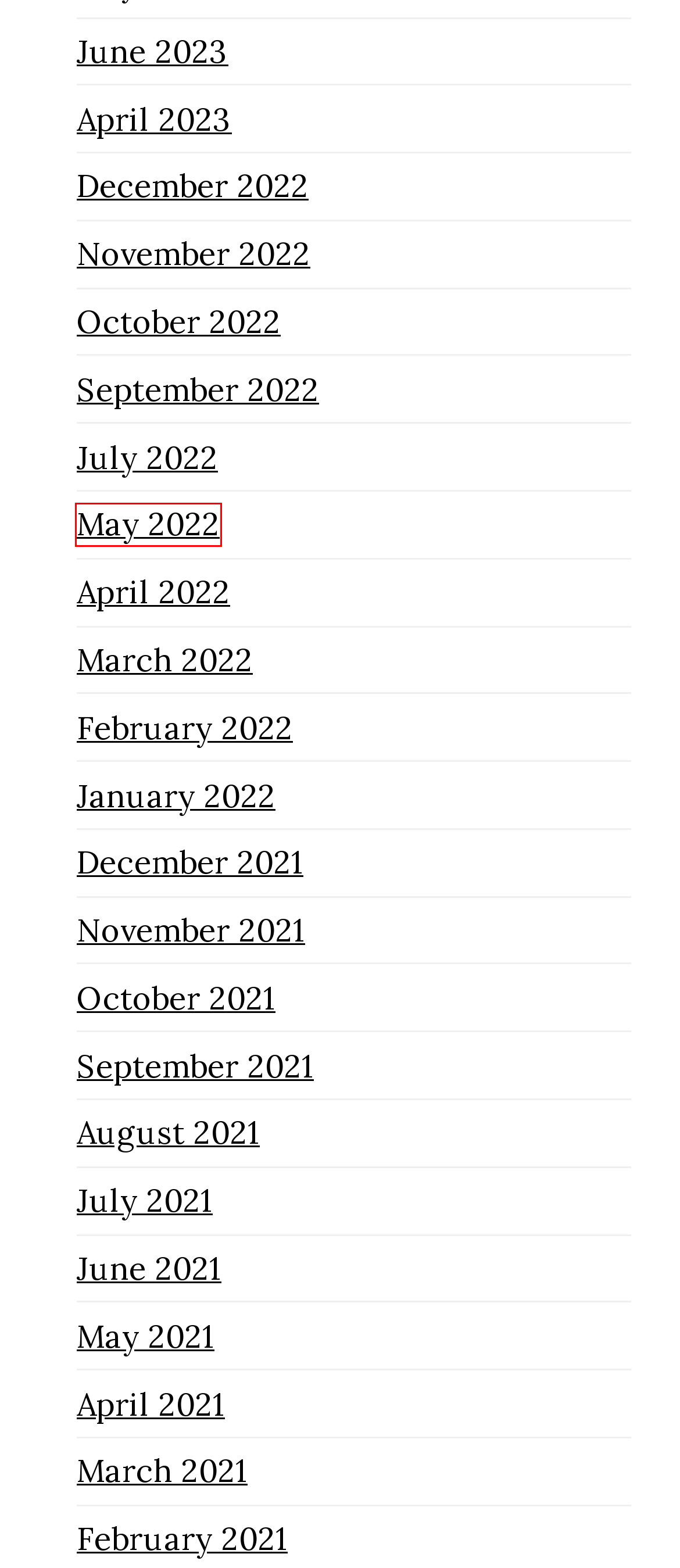Observe the provided screenshot of a webpage with a red bounding box around a specific UI element. Choose the webpage description that best fits the new webpage after you click on the highlighted element. These are your options:
A. May 2022 – Lax Luxury Car Service
B. May 2021 – Lax Luxury Car Service
C. July 2022 – Lax Luxury Car Service
D. October 2022 – Lax Luxury Car Service
E. December 2021 – Lax Luxury Car Service
F. October 2021 – Lax Luxury Car Service
G. February 2021 – Lax Luxury Car Service
H. June 2023 – Lax Luxury Car Service

A